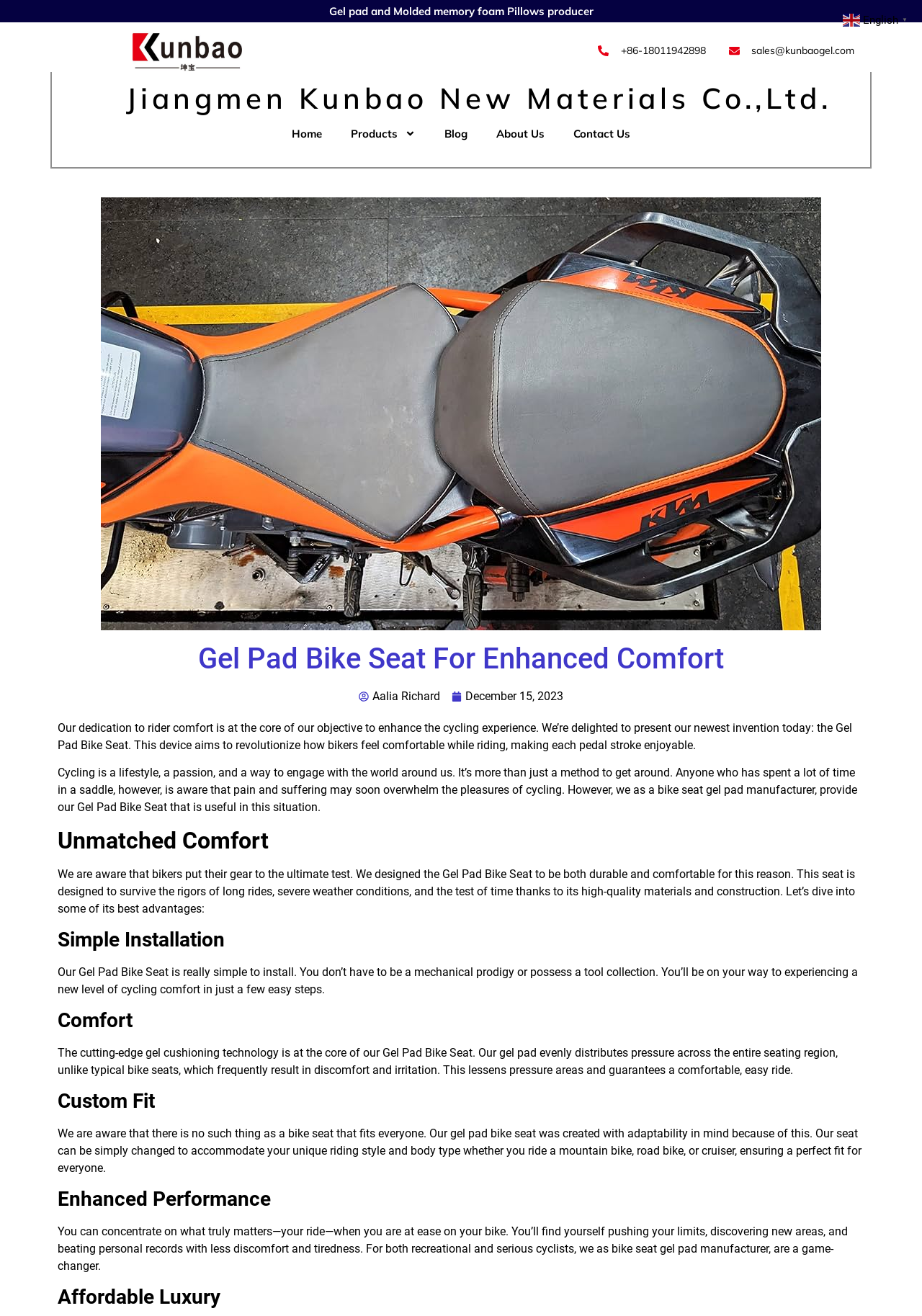Please provide the bounding box coordinates for the element that needs to be clicked to perform the following instruction: "View the 'Products' menu". The coordinates should be given as four float numbers between 0 and 1, i.e., [left, top, right, bottom].

[0.38, 0.096, 0.451, 0.107]